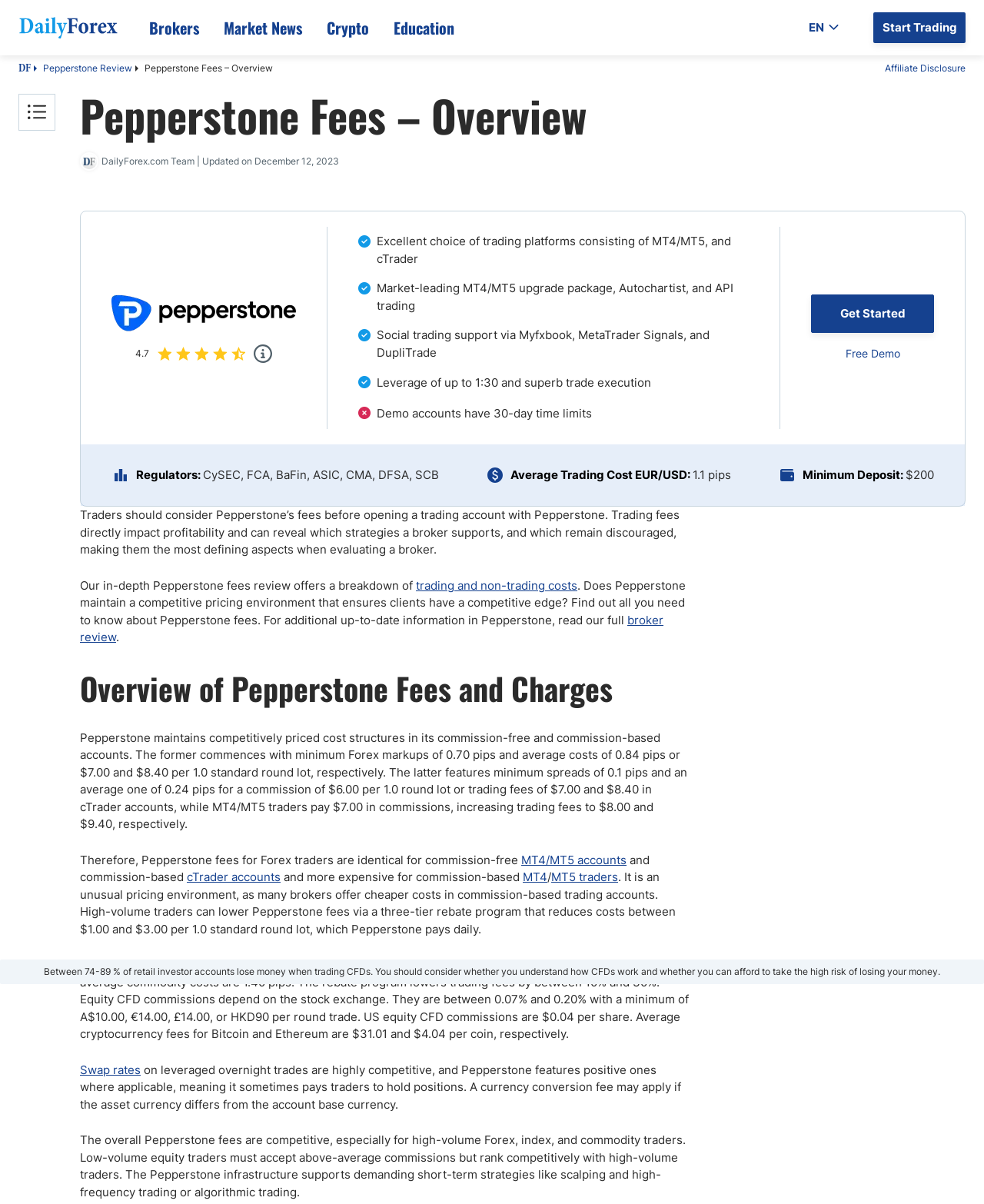From the given element description: "India", find the bounding box for the UI element. Provide the coordinates as four float numbers between 0 and 1, in the order [left, top, right, bottom].

[0.056, 0.148, 0.083, 0.162]